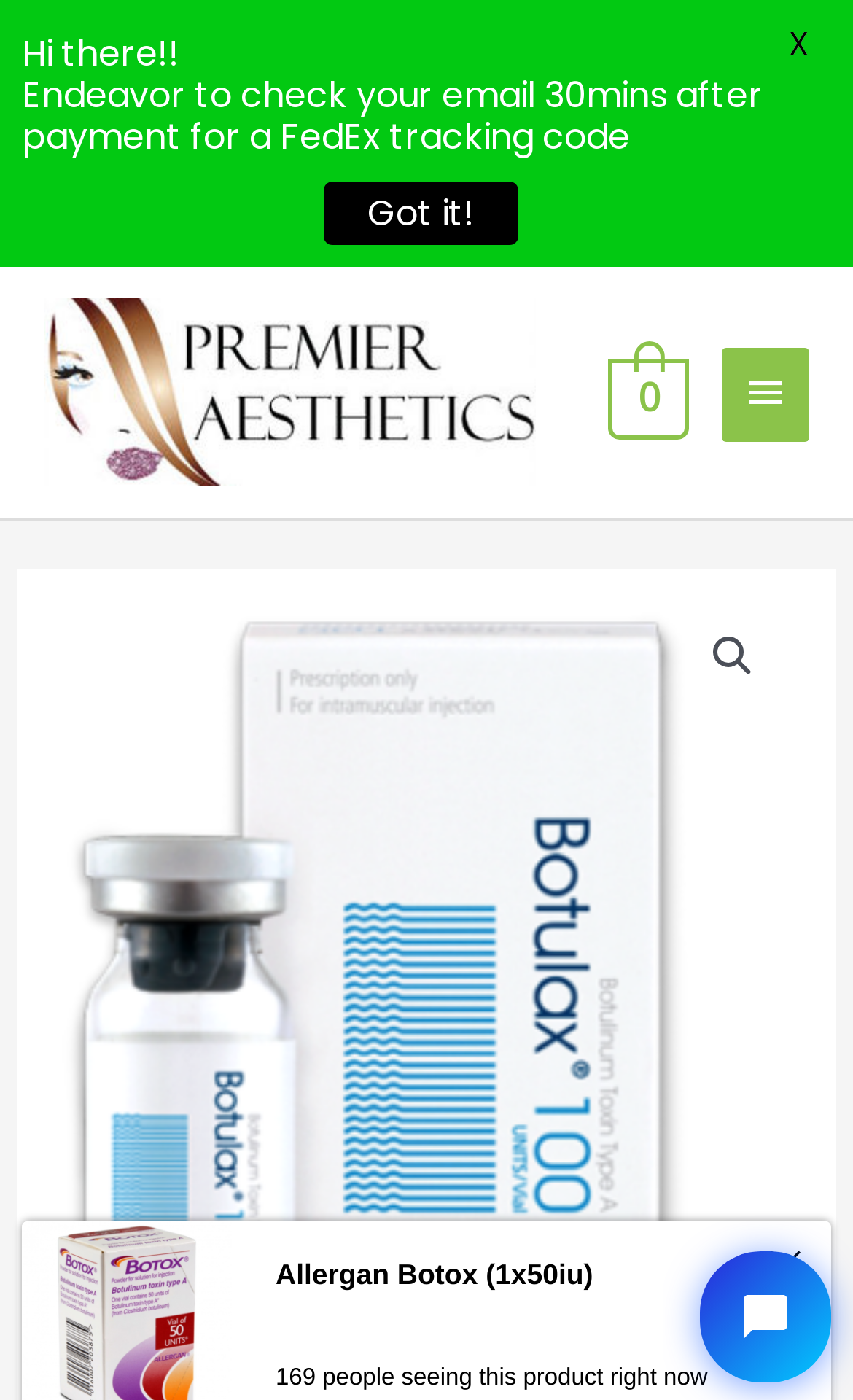What is the name of a related product?
Please answer the question with a detailed and comprehensive explanation.

I found a link with the text 'Allergan Botox (1x50iu)', which suggests that Allergan Botox is a related product.